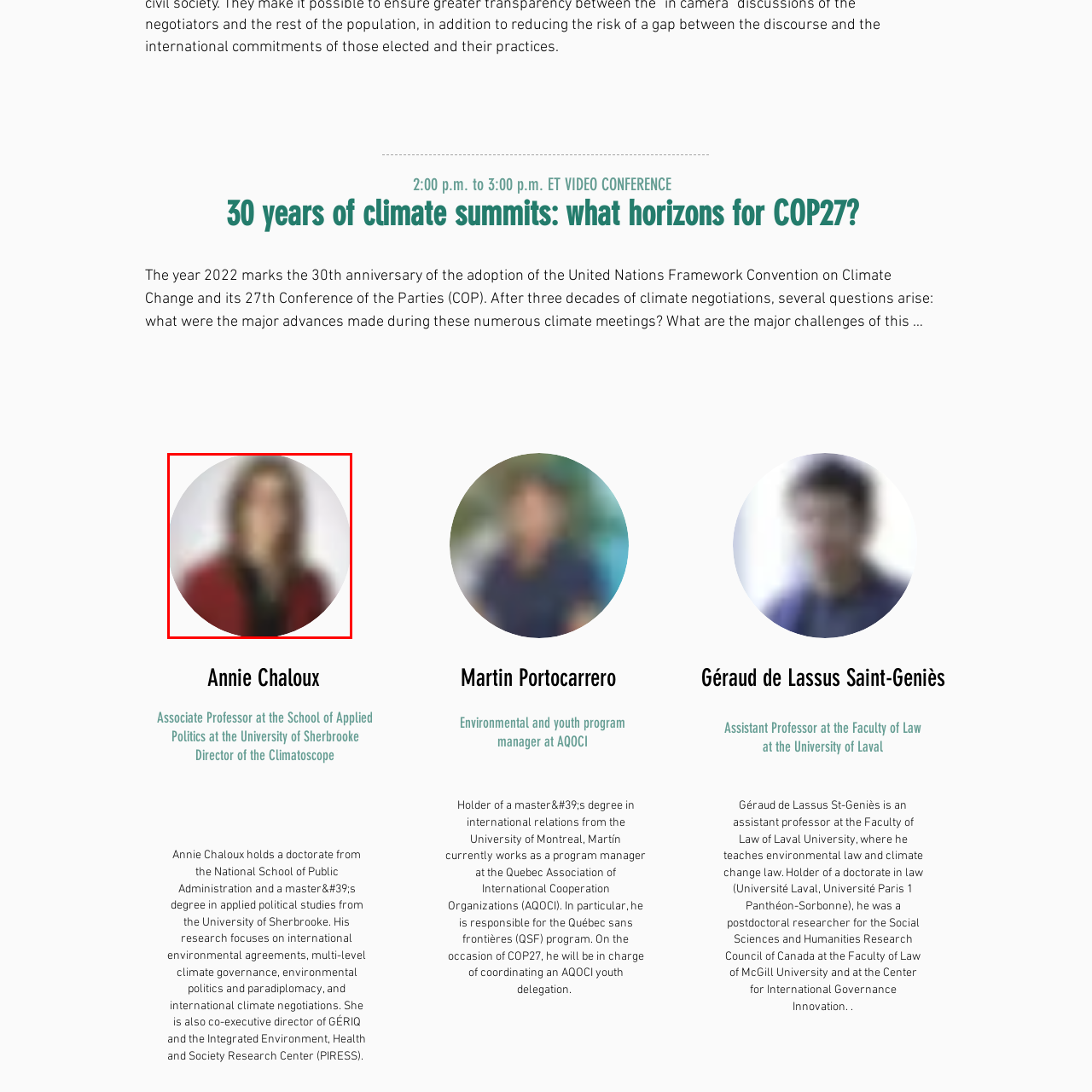What is the focus of Annie Chaloux's research?
Carefully look at the image inside the red bounding box and answer the question in a detailed manner using the visual details present.

According to the caption, Annie Chaloux's research focuses on international environmental agreements, multi-level climate governance, and climate negotiations, with international environmental agreements being one of the key areas of focus.